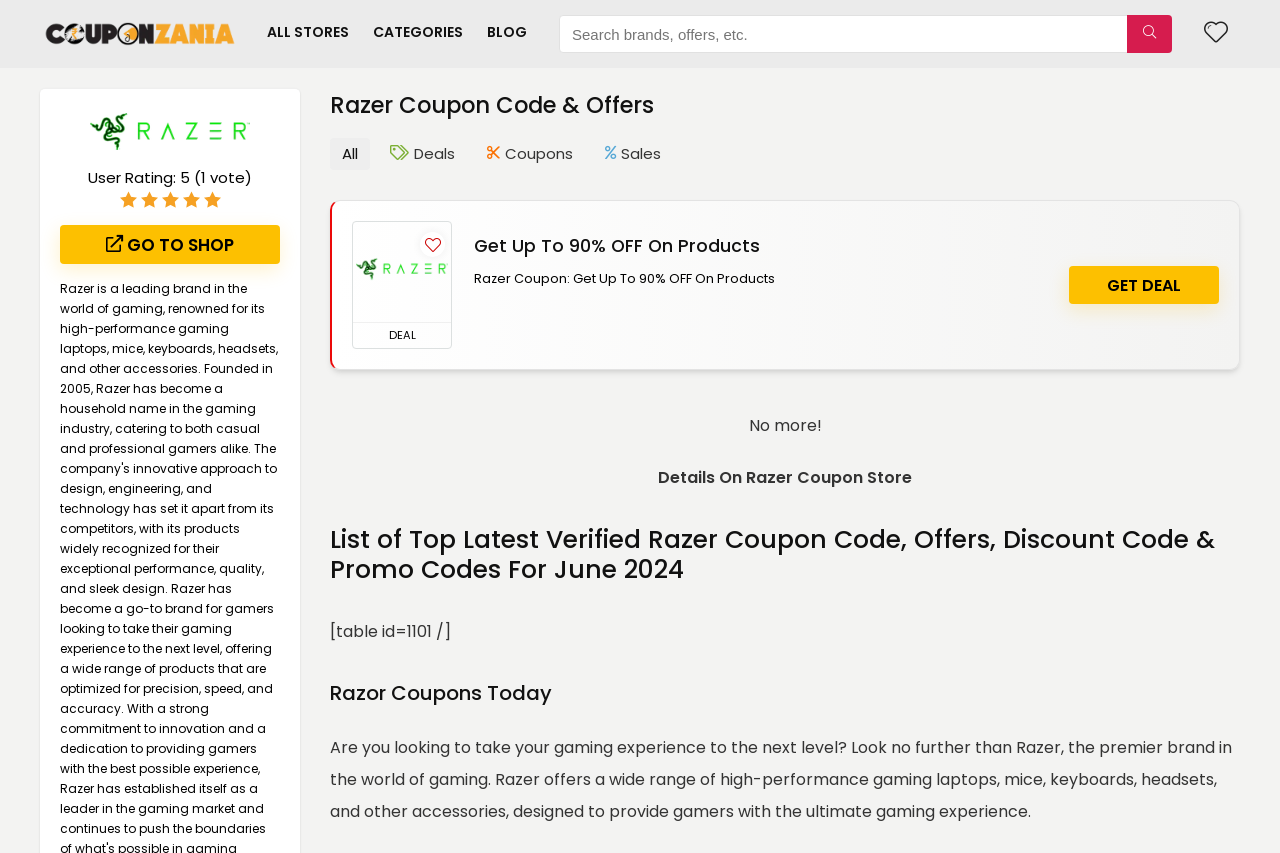Identify the bounding box coordinates of the region that needs to be clicked to carry out this instruction: "Search for brands, offers, etc.". Provide these coordinates as four float numbers ranging from 0 to 1, i.e., [left, top, right, bottom].

[0.437, 0.018, 0.916, 0.062]